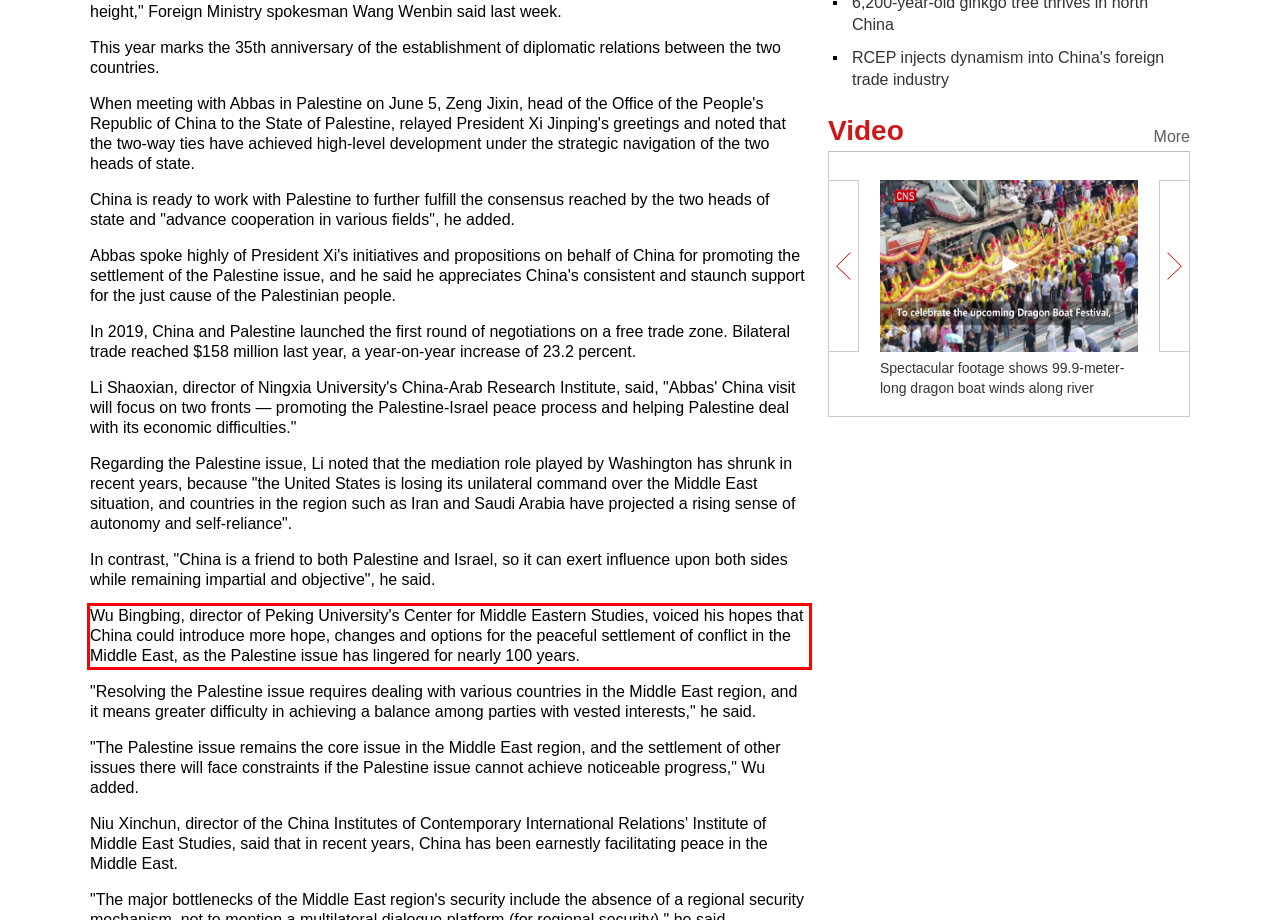The screenshot you have been given contains a UI element surrounded by a red rectangle. Use OCR to read and extract the text inside this red rectangle.

Wu Bingbing, director of Peking University's Center for Middle Eastern Studies, voiced his hopes that China could introduce more hope, changes and options for the peaceful settlement of conflict in the Middle East, as the Palestine issue has lingered for nearly 100 years.